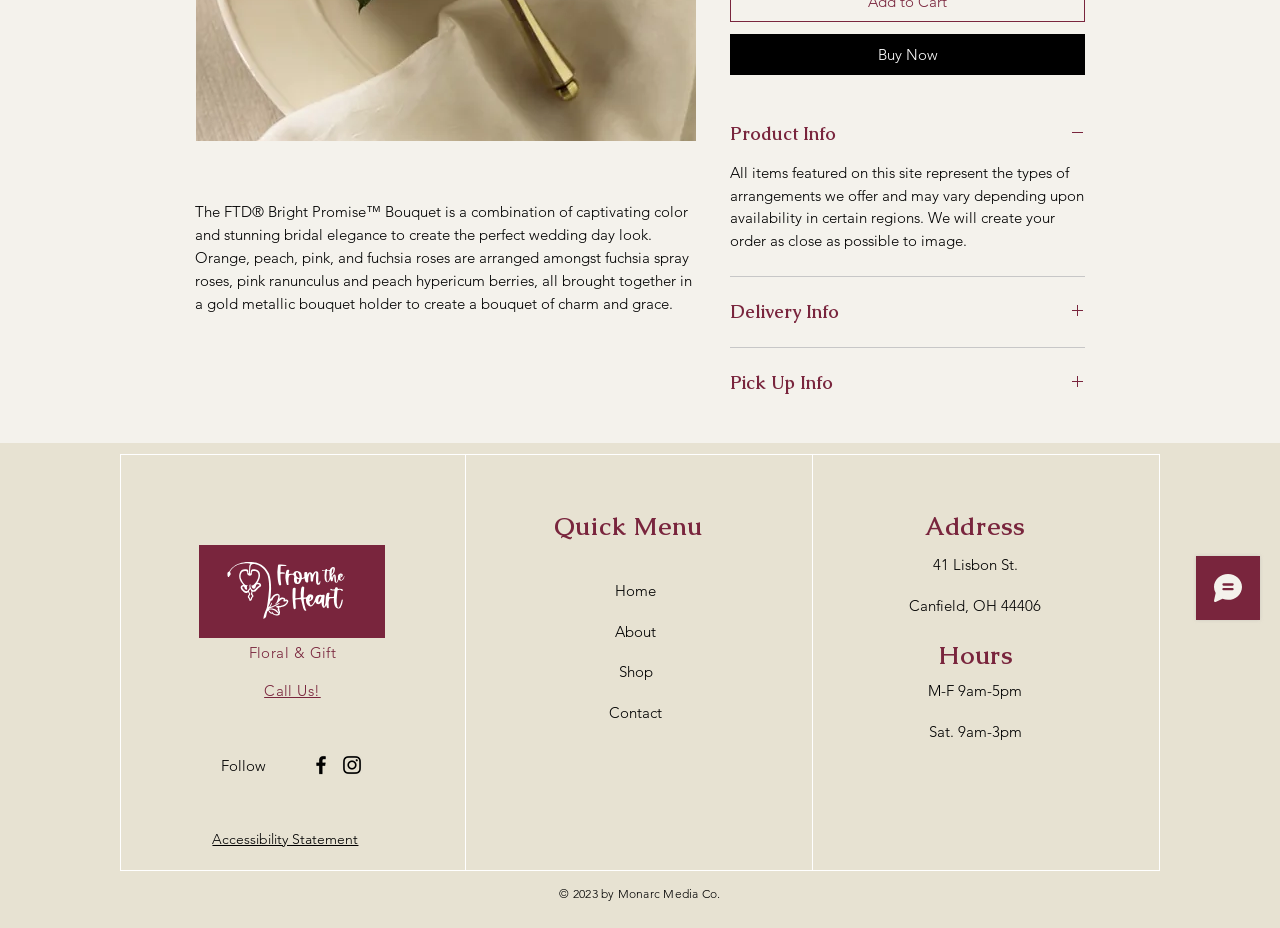Identify the bounding box for the UI element specified in this description: "aria-label="Facebook"". The coordinates must be four float numbers between 0 and 1, formatted as [left, top, right, bottom].

[0.241, 0.812, 0.26, 0.838]